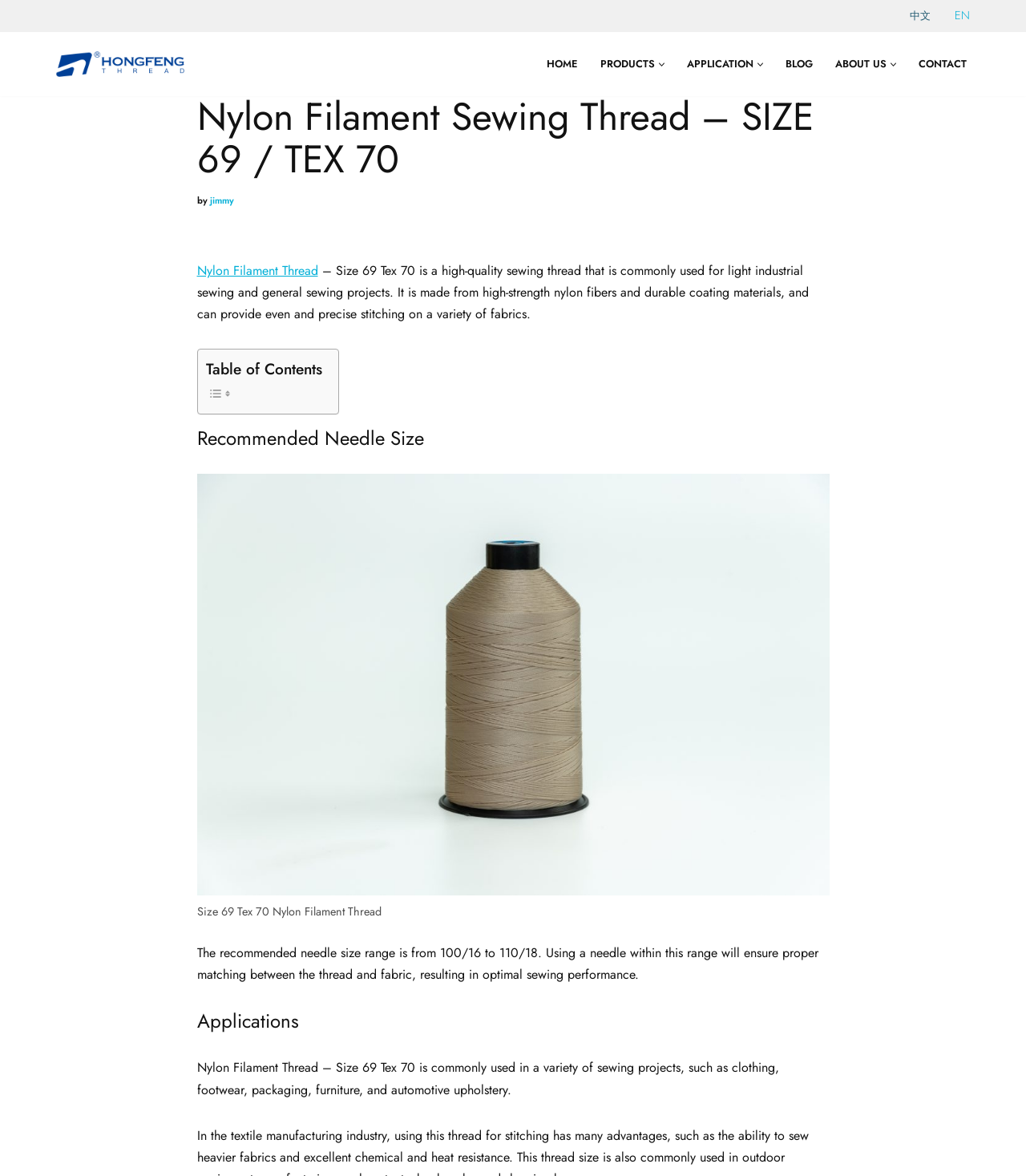Describe all significant elements and features of the webpage.

This webpage is about Nylon Filament Thread - Size 69 Tex 70, a high-quality sewing thread. At the top left corner, there is a "Skip to content" link. On the top right corner, there are language options, including "中文" and "EN". Below the language options, there is a logo of "HongFeng Thread for Sewing Machine" with a link to the thread suppliers. 

To the right of the logo, there is a primary navigation menu with links to "HOME", "PRODUCTS", "APPLICATION", "BLOG", "ABOUT US", and "CONTACT". Each of these links has a corresponding button to open a submenu.

Below the navigation menu, there is a heading that reads "Nylon Filament Sewing Thread – SIZE 69 / TEX 70". Next to the heading, there is a link to "Nylon Filament Thread" and a description of the thread, which is a high-quality sewing thread commonly used for light industrial sewing and general sewing projects. 

Below the description, there is a table of contents with two images. Following the table of contents, there is a heading "Recommended Needle Size" and a figure with an image of the thread and a caption. The recommended needle size range is from 100/16 to 110/18.

Finally, there is a heading "Applications" and a paragraph describing the various uses of the thread, including clothing, footwear, packaging, furniture, and automotive upholstery.